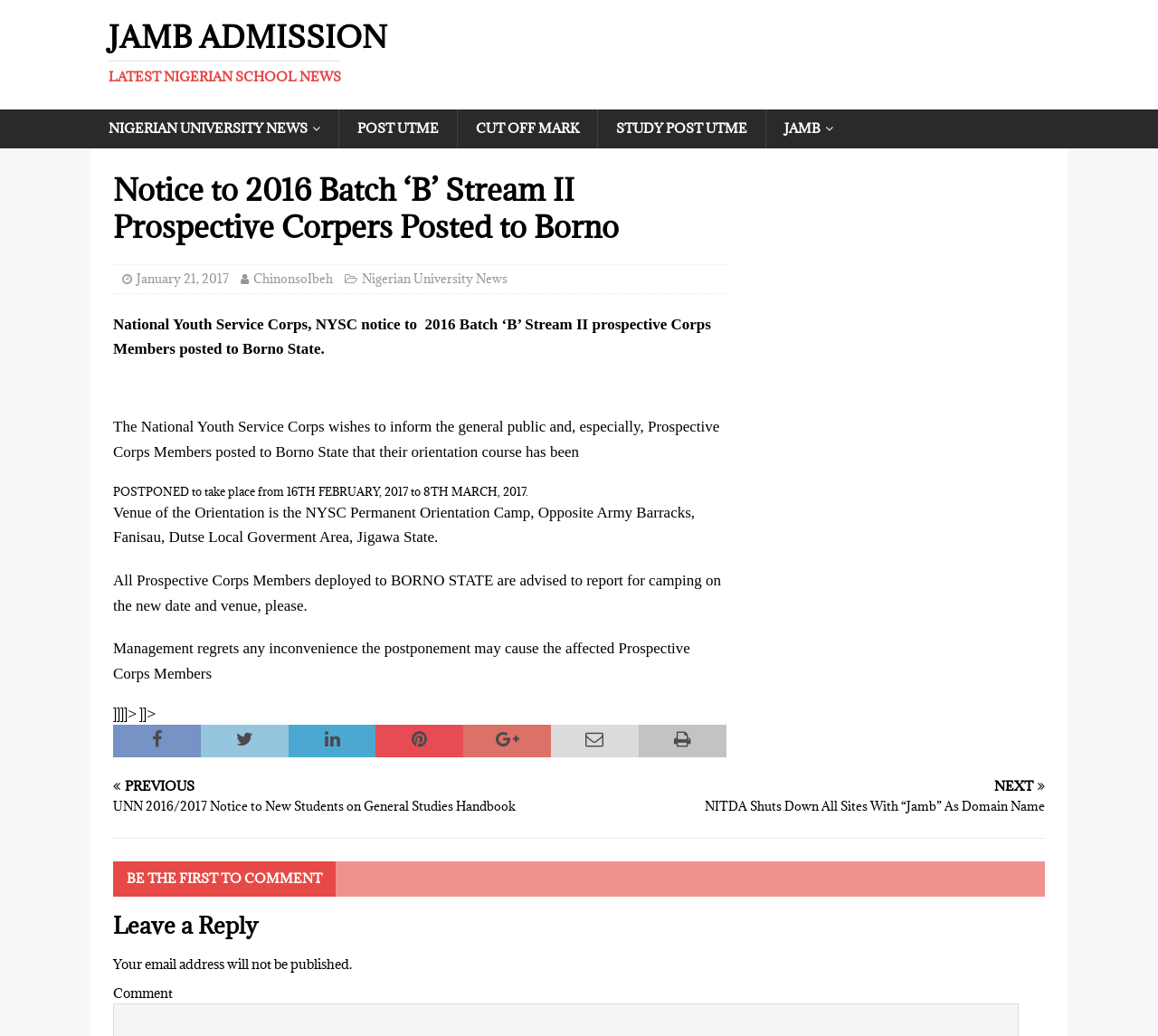Where is the NYSC Permanent Orientation Camp located?
Using the image, answer in one word or phrase.

Jigawa State